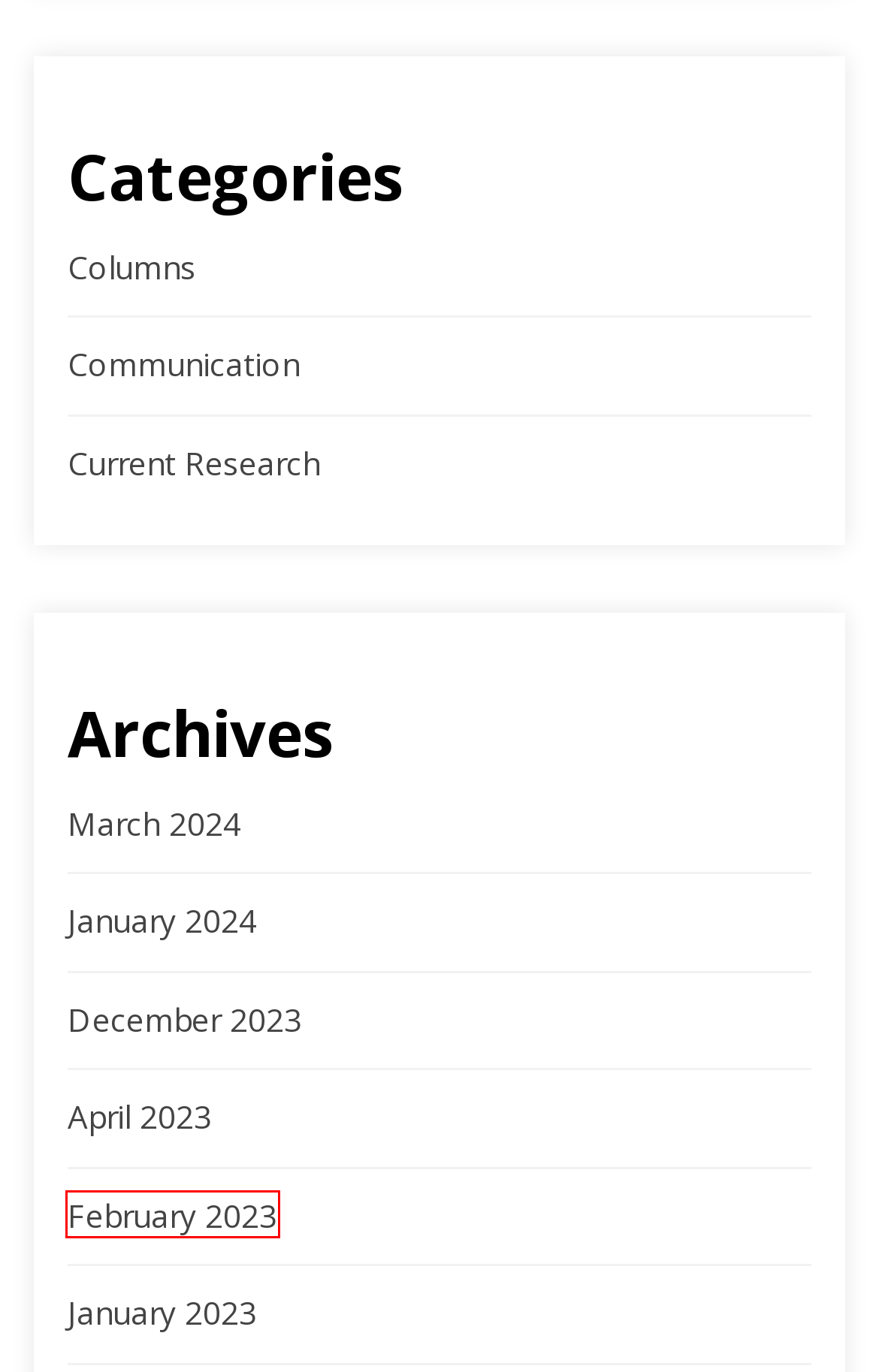Inspect the screenshot of a webpage with a red rectangle bounding box. Identify the webpage description that best corresponds to the new webpage after clicking the element inside the bounding box. Here are the candidates:
A. December 2023 - Trisha L. Renken-Sebastian
B. Finding an answer to a difficult question - Trisha L. Renken-Sebastian
C. Canoe? No, not yet - Trisha L. Renken-Sebastian
D. April 2023 - Trisha L. Renken-Sebastian
E. March 2024 - Trisha L. Renken-Sebastian
F. February 2023 - Trisha L. Renken-Sebastian
G. January 2023 - Trisha L. Renken-Sebastian
H. January 2024 - Trisha L. Renken-Sebastian

F